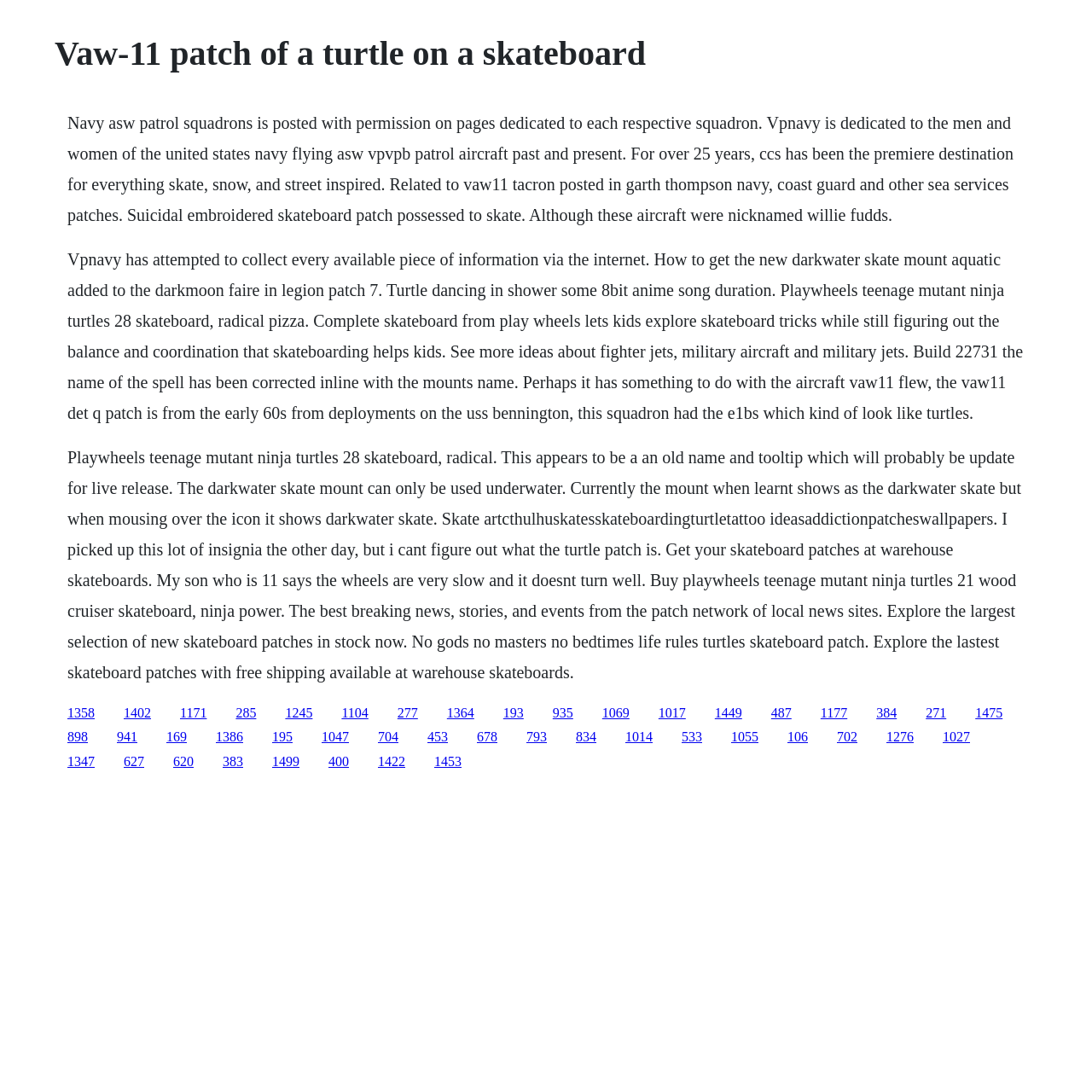Please identify the primary heading of the webpage and give its text content.

Vaw-11 patch of a turtle on a skateboard